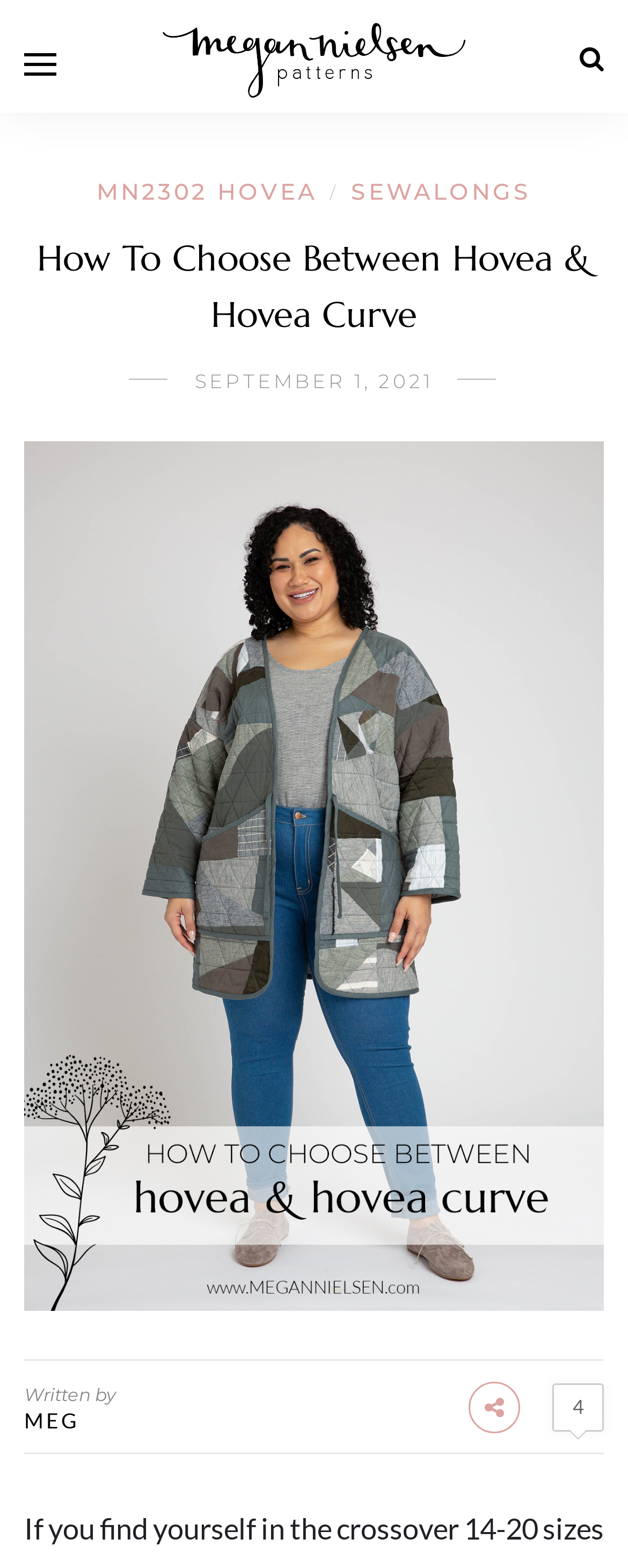Extract the top-level heading from the webpage and provide its text.

How To Choose Between Hovea & Hovea Curve